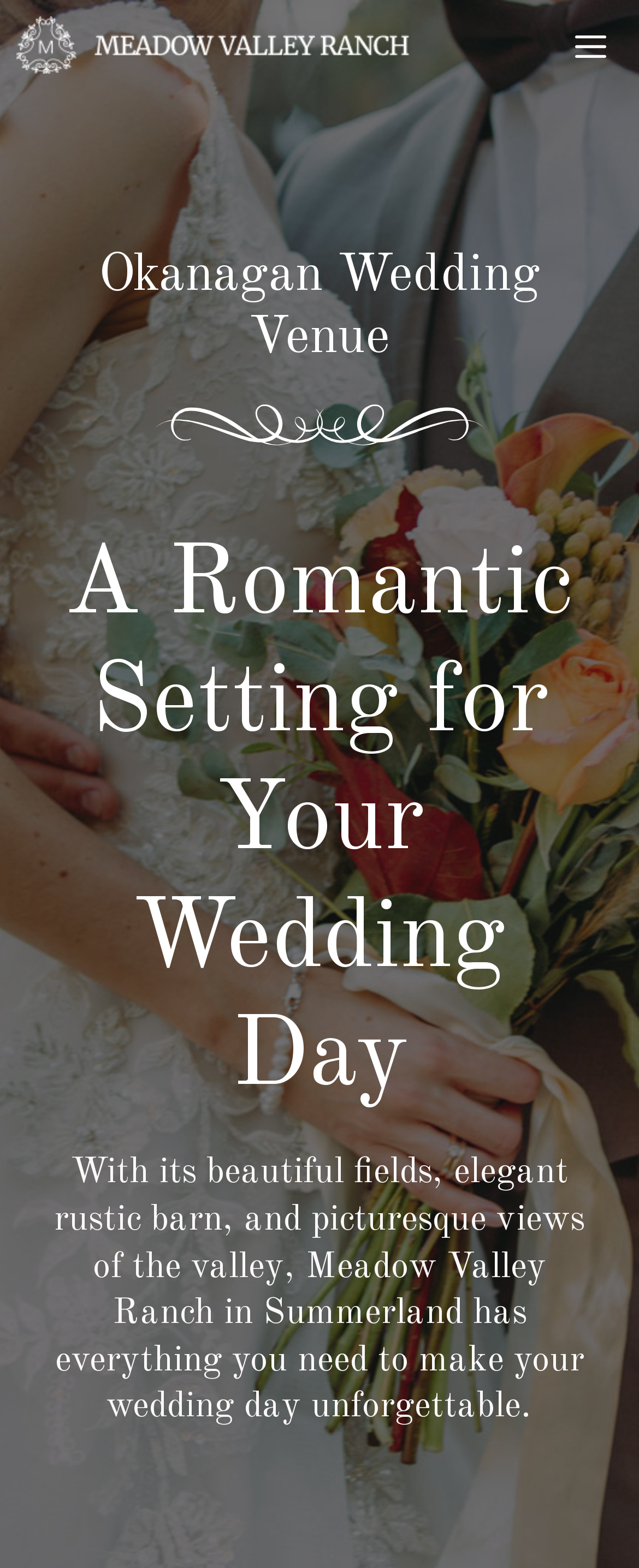Please answer the following question using a single word or phrase: 
What features does Meadow Valley Ranch offer for weddings?

Indoor and outdoor options